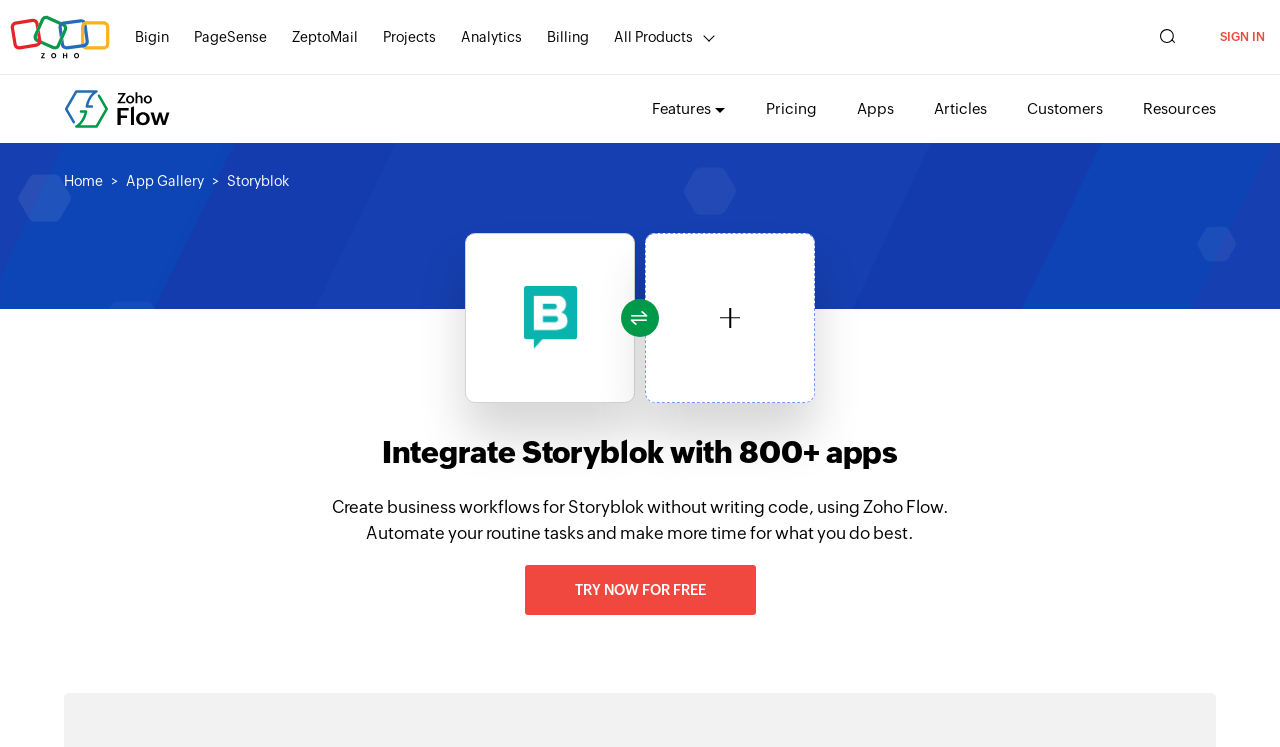How many apps can Storyblok be integrated with?
We need a detailed and meticulous answer to the question.

I found this answer by reading the heading 'Integrate Storyblok with 800+ apps' which suggests that Storyblok can be integrated with more than 800 apps.